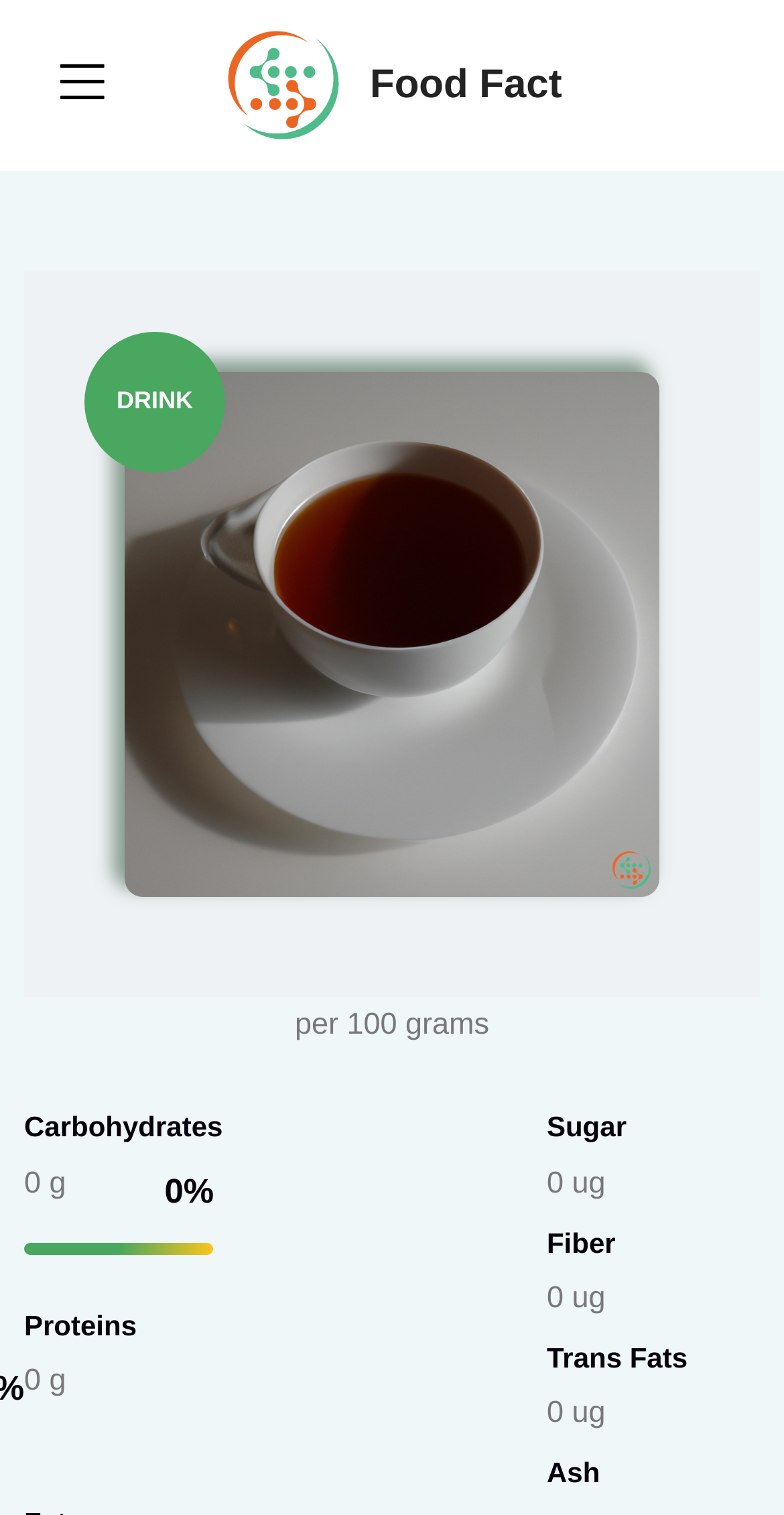Given the element description, predict the bounding box coordinates in the format (top-left x, top-left y, bottom-right x, bottom-right y), using floating point numbers between 0 and 1: parent_node: Food Fact

[0.077, 0.0, 0.133, 0.113]